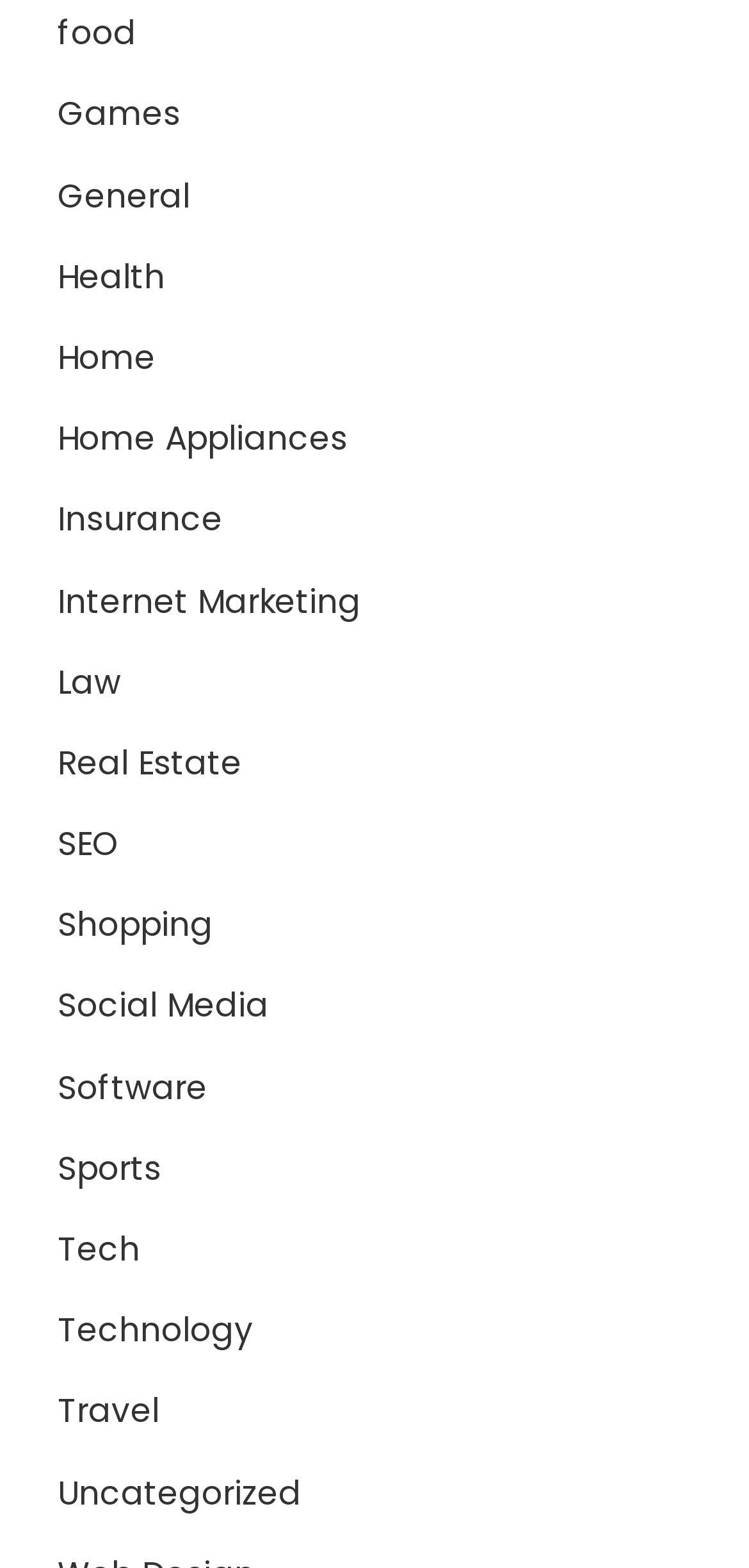Is there a category for 'Real Estate'?
Provide an in-depth and detailed answer to the question.

I scanned the links on the webpage and found that there is a category for 'Real Estate', which is the 7th link from the top.